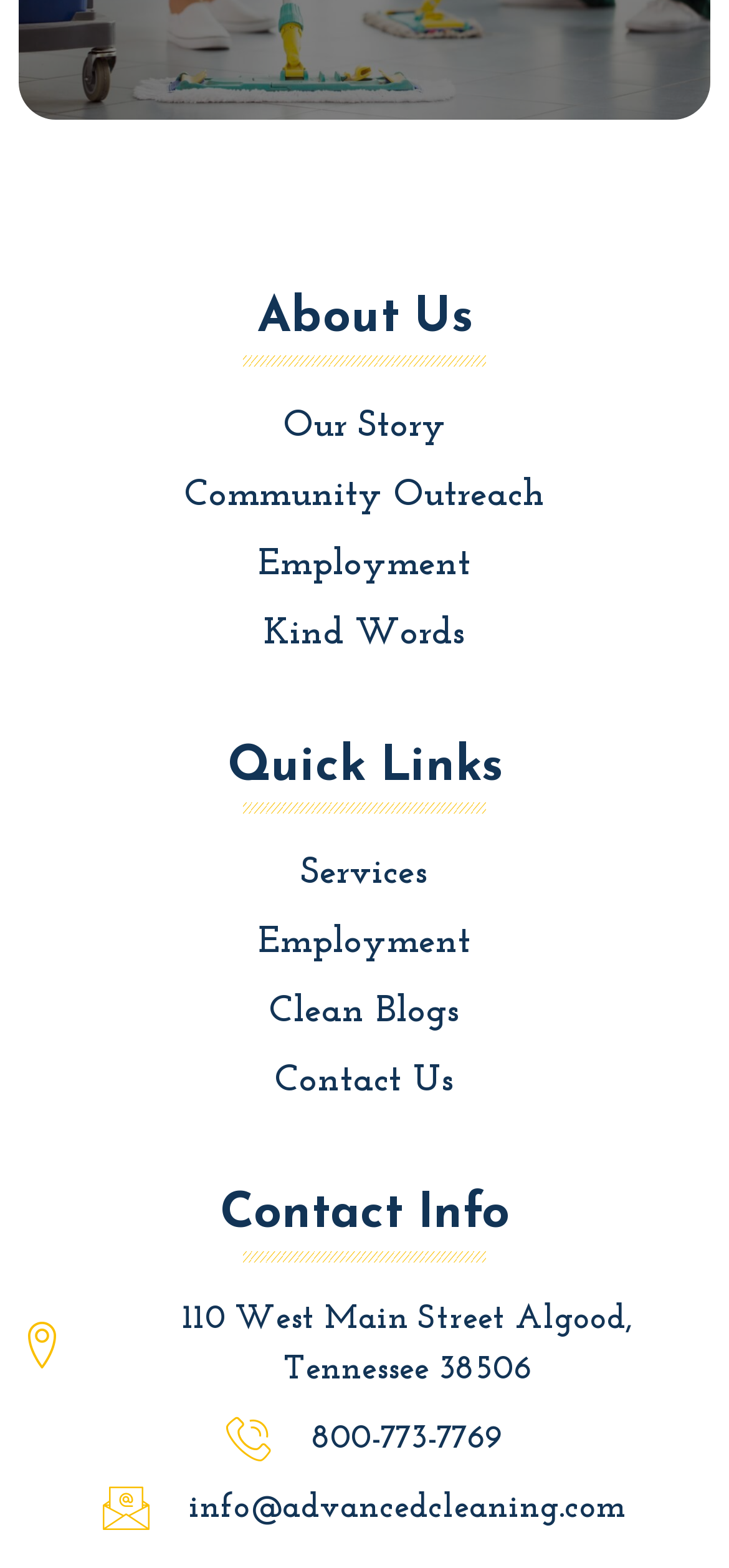Give the bounding box coordinates for this UI element: "Clean Blogs". The coordinates should be four float numbers between 0 and 1, arranged as [left, top, right, bottom].

[0.026, 0.628, 0.974, 0.664]